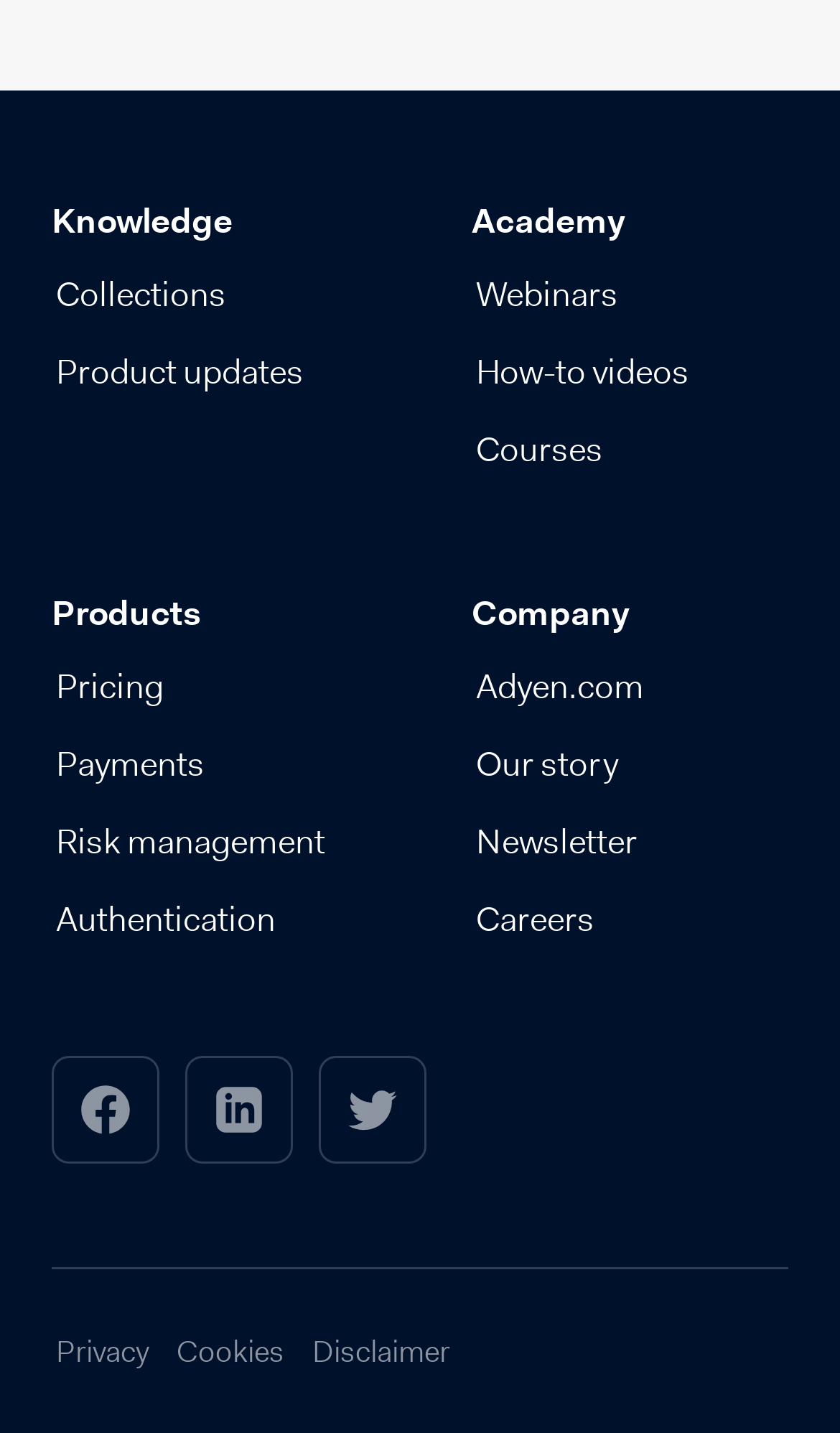Determine the bounding box coordinates of the section I need to click to execute the following instruction: "Open Facebook". Provide the coordinates as four float numbers between 0 and 1, i.e., [left, top, right, bottom].

[0.062, 0.736, 0.19, 0.811]